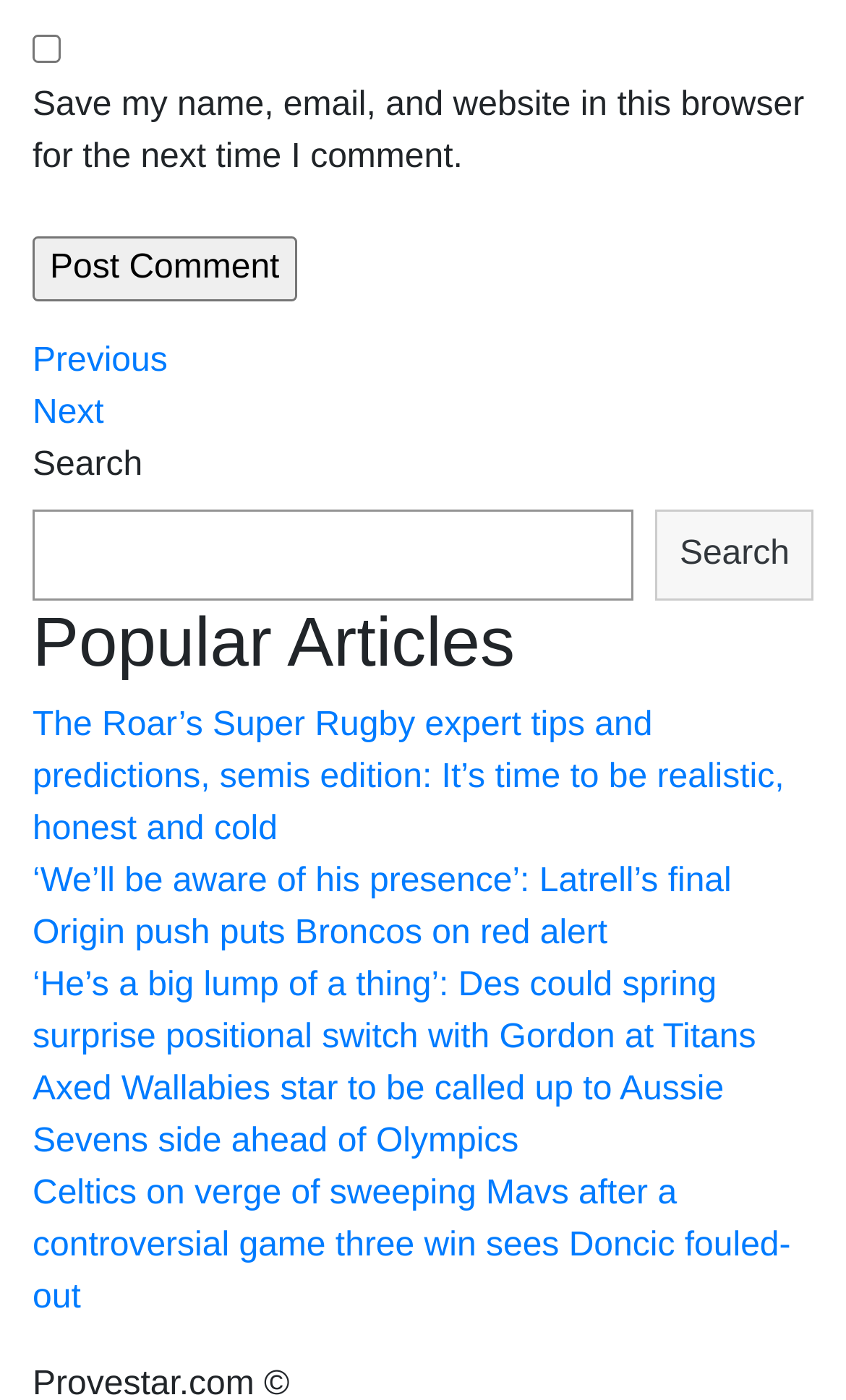Determine the bounding box coordinates for the area you should click to complete the following instruction: "Search for something".

[0.038, 0.364, 0.749, 0.429]